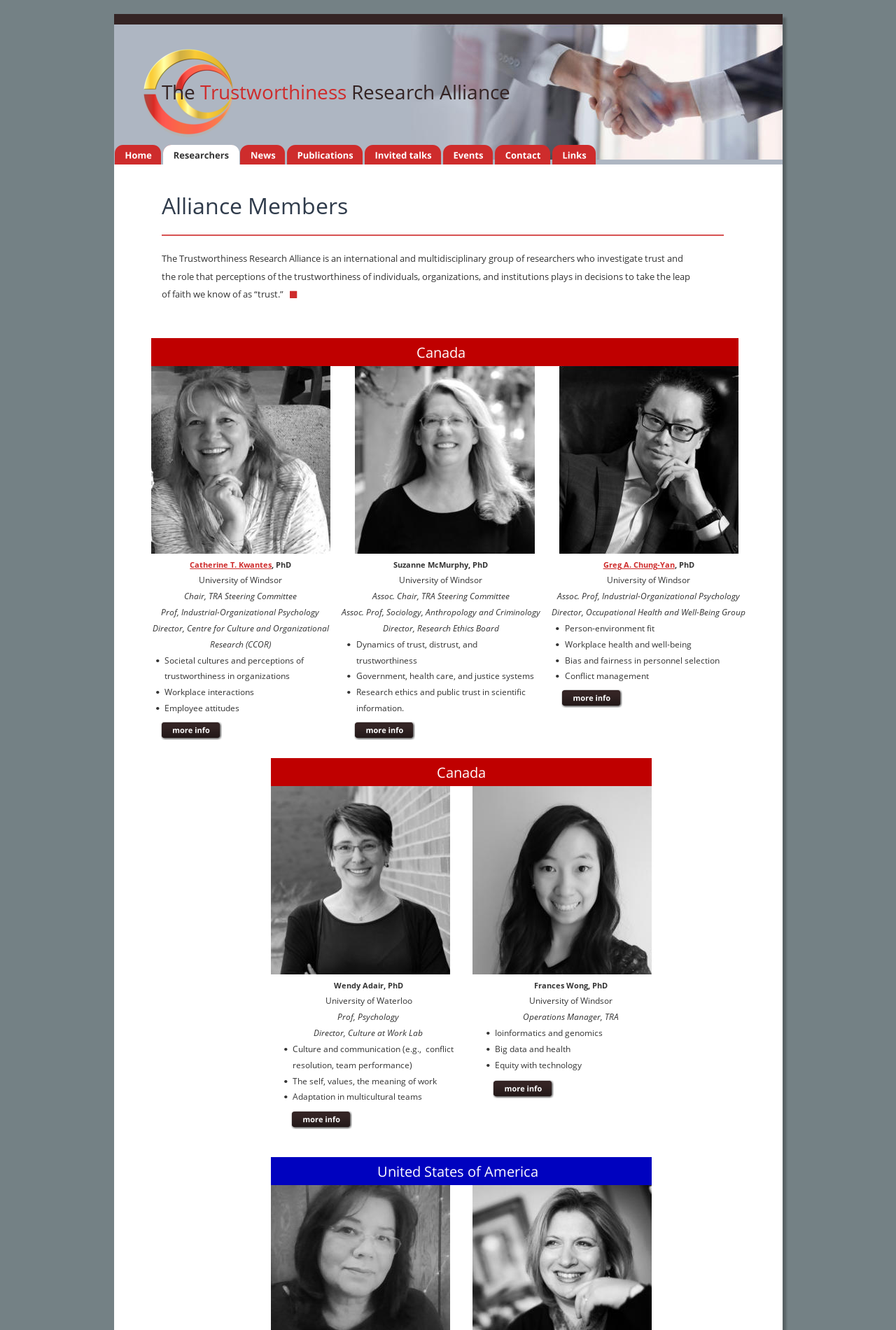What is the name of the research alliance? Examine the screenshot and reply using just one word or a brief phrase.

Trustworthiness Research Alliance